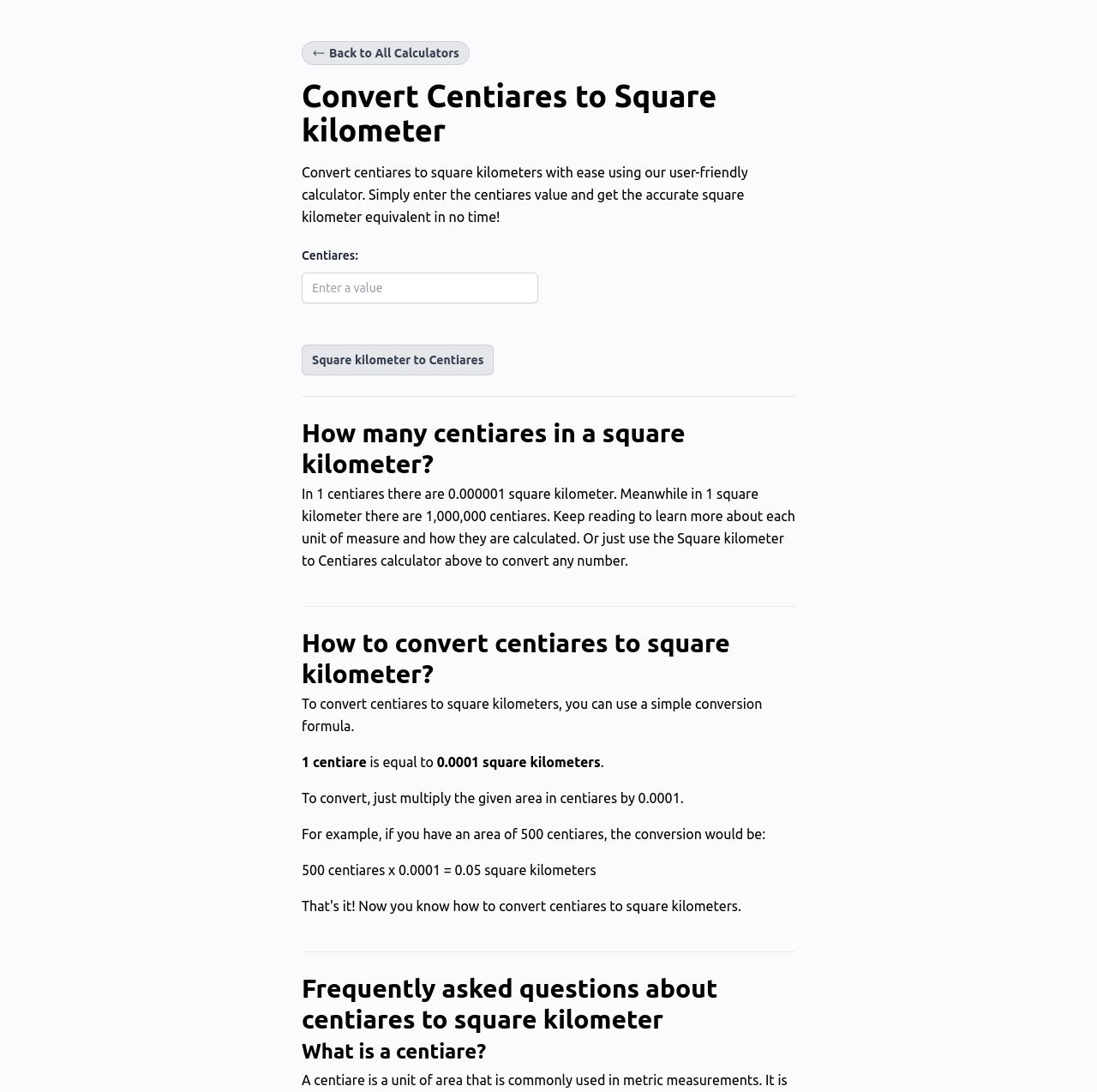Describe every aspect of the webpage in a detailed manner.

This webpage is a conversion tool that allows users to convert centiares to square kilometers. At the top, there is a link to "Back to All Calculators" positioned on the left side. Below it, a heading "Convert Centiares to Square kilometer" is centered. 

A brief description of the conversion process is provided, stating that users can easily convert centiares to square kilometers using the calculator. This text is positioned below the heading, spanning across most of the page width.

To the right of the description, there is a label "Centiares:" with a spin button next to it, where users can input the value they want to convert. Below this input field, there is a link to "Square kilometer to Centiares" conversion.

Further down, there are three headings: "How many centiares in a square kilometer?", "How to convert centiares to square kilometer?", and "Frequently asked questions about centiares to square kilometer". Each heading is followed by a block of text that provides more information about the conversion process, including a formula and an example calculation.

The webpage also includes a section that answers the question "What is a centiare?" which is positioned at the very bottom of the page.